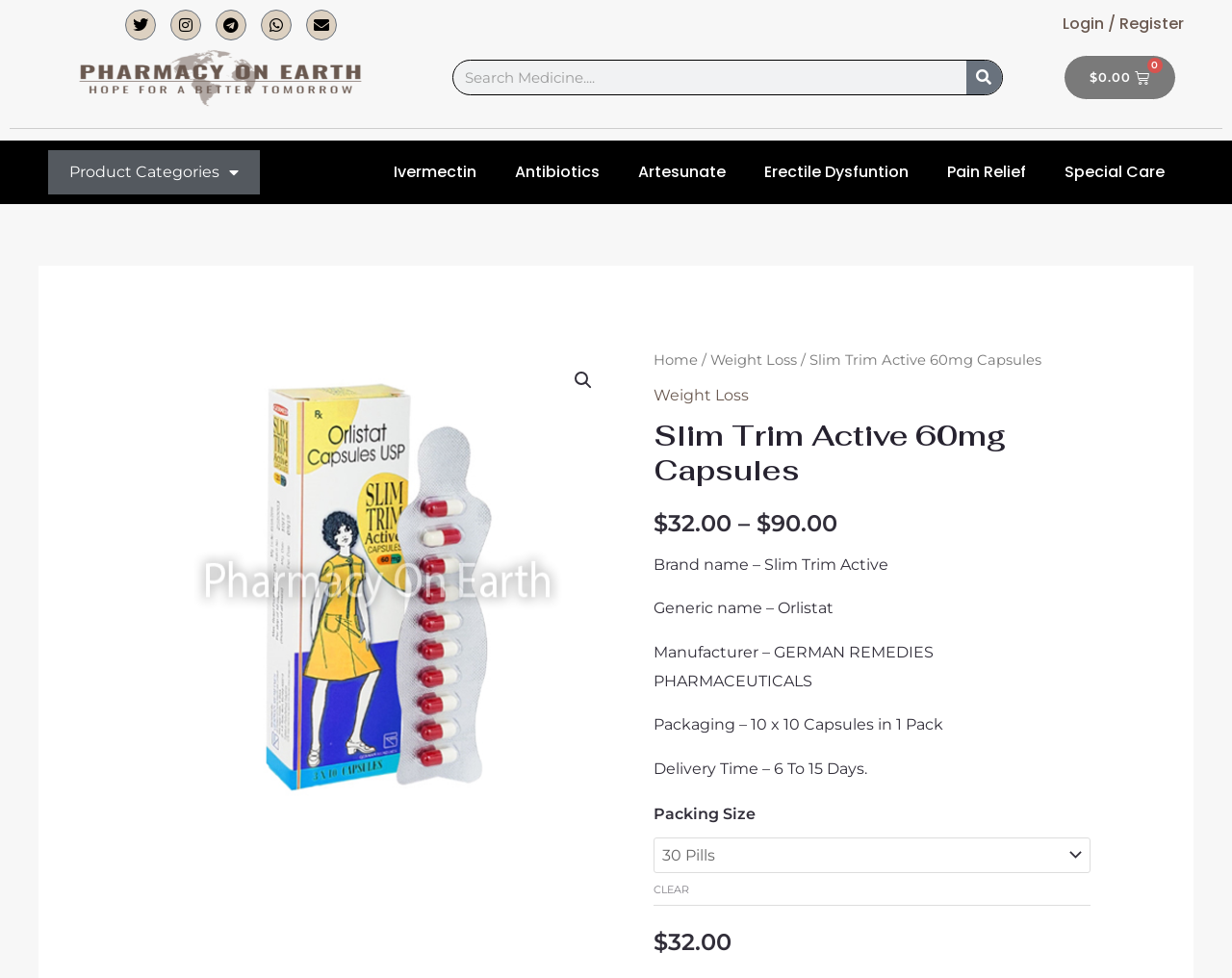Carefully observe the image and respond to the question with a detailed answer:
What is the generic name of the product?

I found the generic name by looking at the text on the webpage, specifically the section that describes the product details, where it says 'Generic name – Orlistat'.